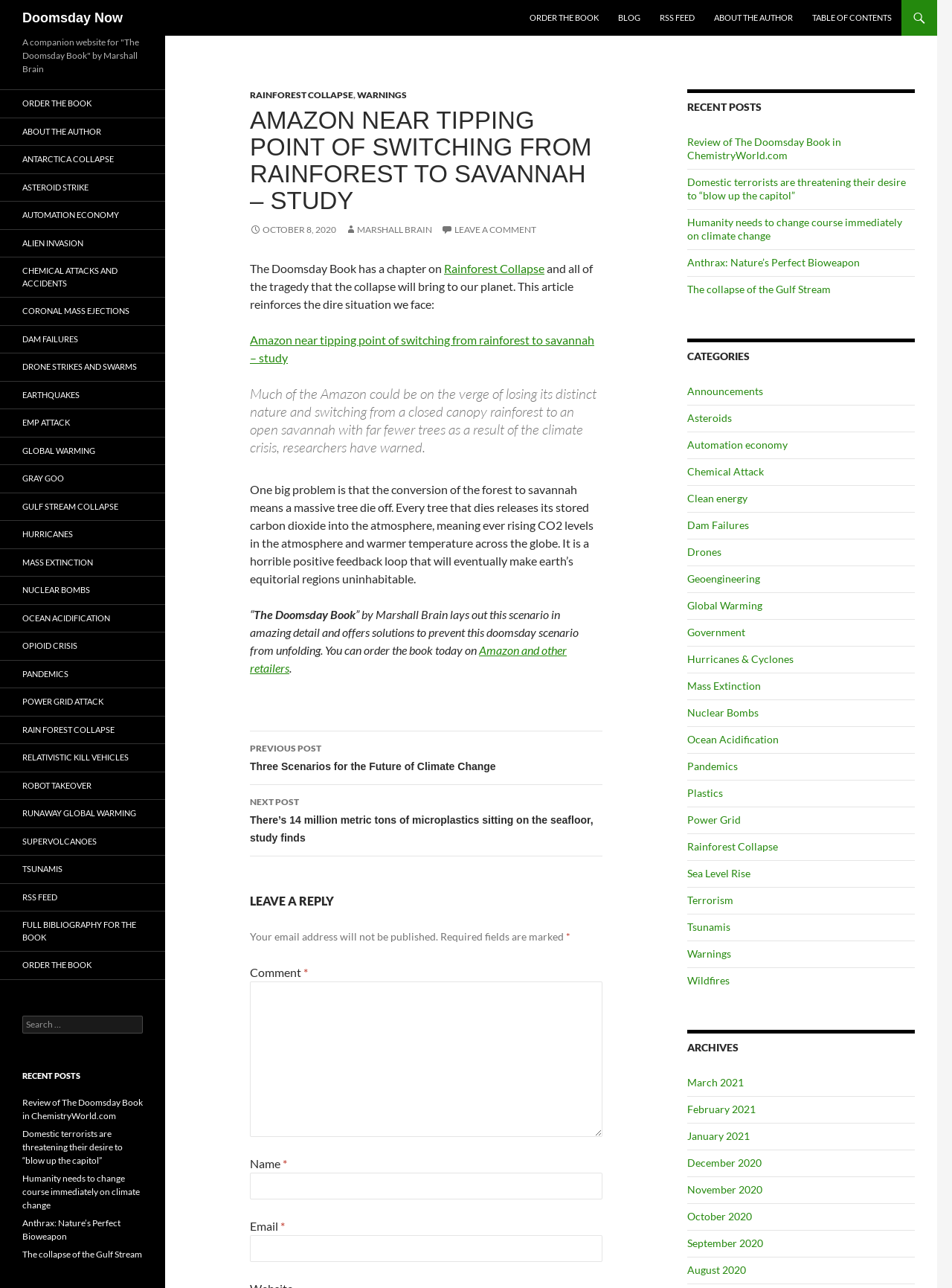Please determine the bounding box coordinates for the UI element described here. Use the format (top-left x, top-left y, bottom-right x, bottom-right y) with values bounded between 0 and 1: Order the Book

[0.0, 0.739, 0.173, 0.76]